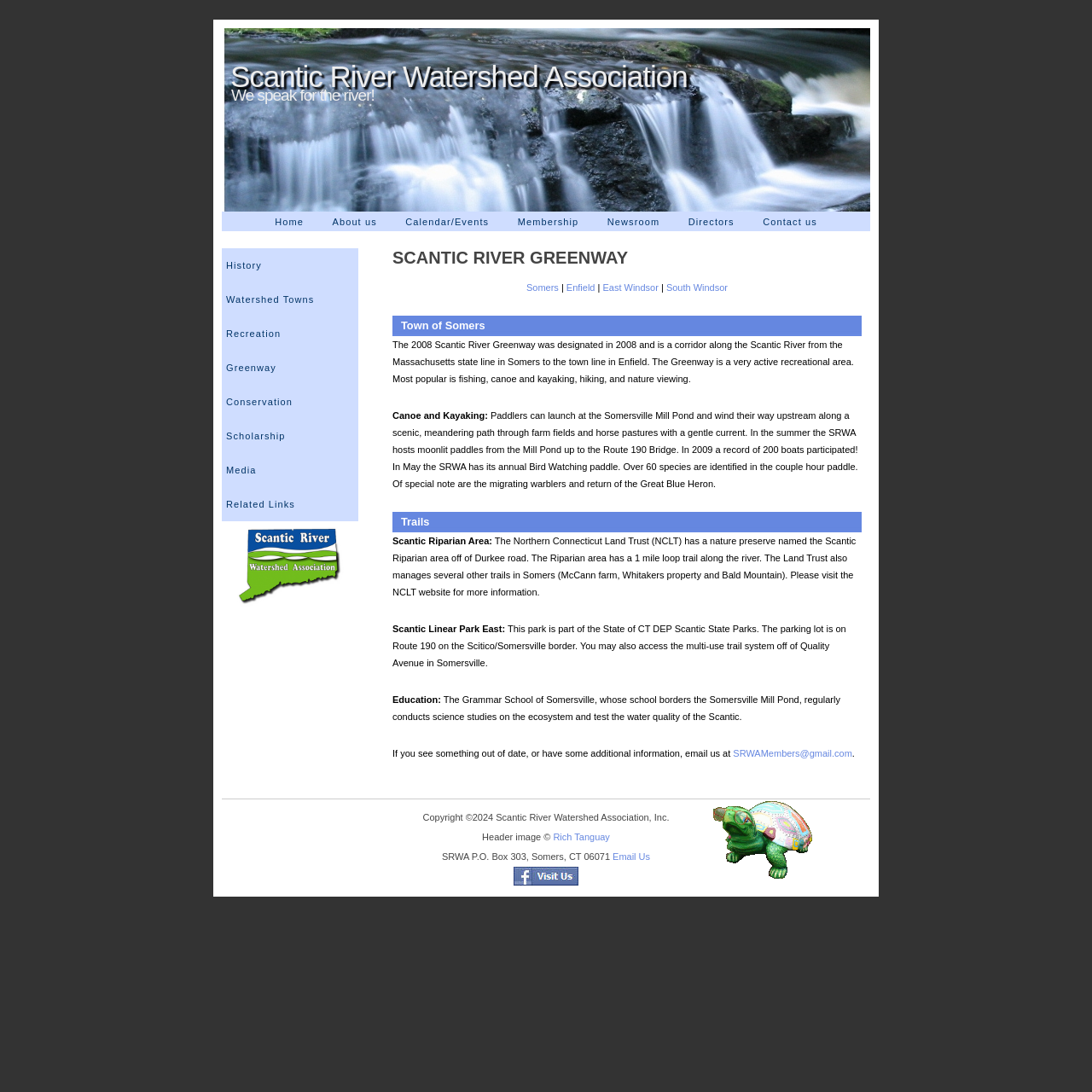Locate the bounding box coordinates of the element to click to perform the following action: 'Get started with the home-buying service'. The coordinates should be given as four float values between 0 and 1, in the form of [left, top, right, bottom].

None